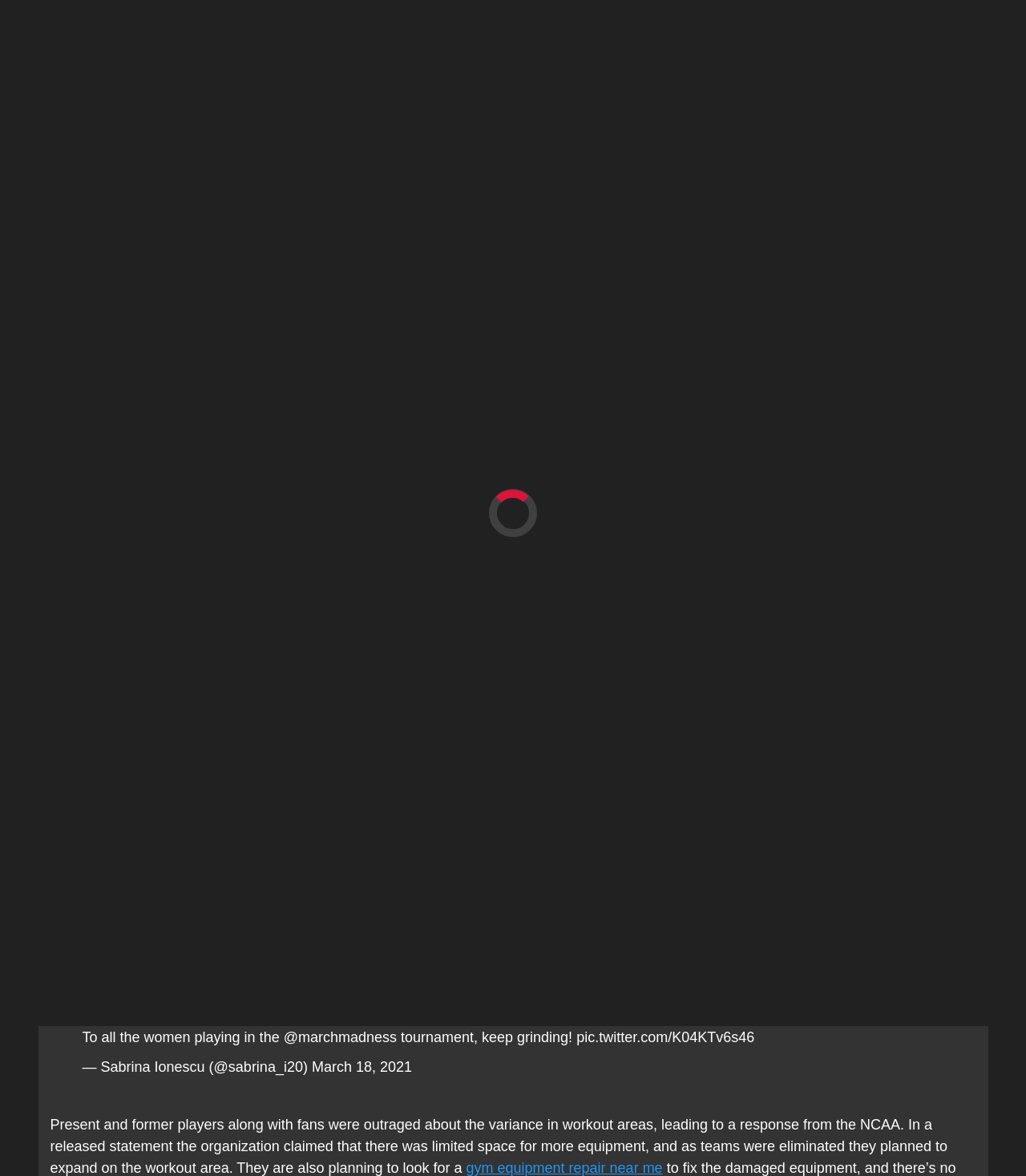Please determine the bounding box coordinates of the element to click in order to execute the following instruction: "Click on the 'Facebook' link". The coordinates should be four float numbers between 0 and 1, specified as [left, top, right, bottom].

[0.82, 0.021, 0.852, 0.048]